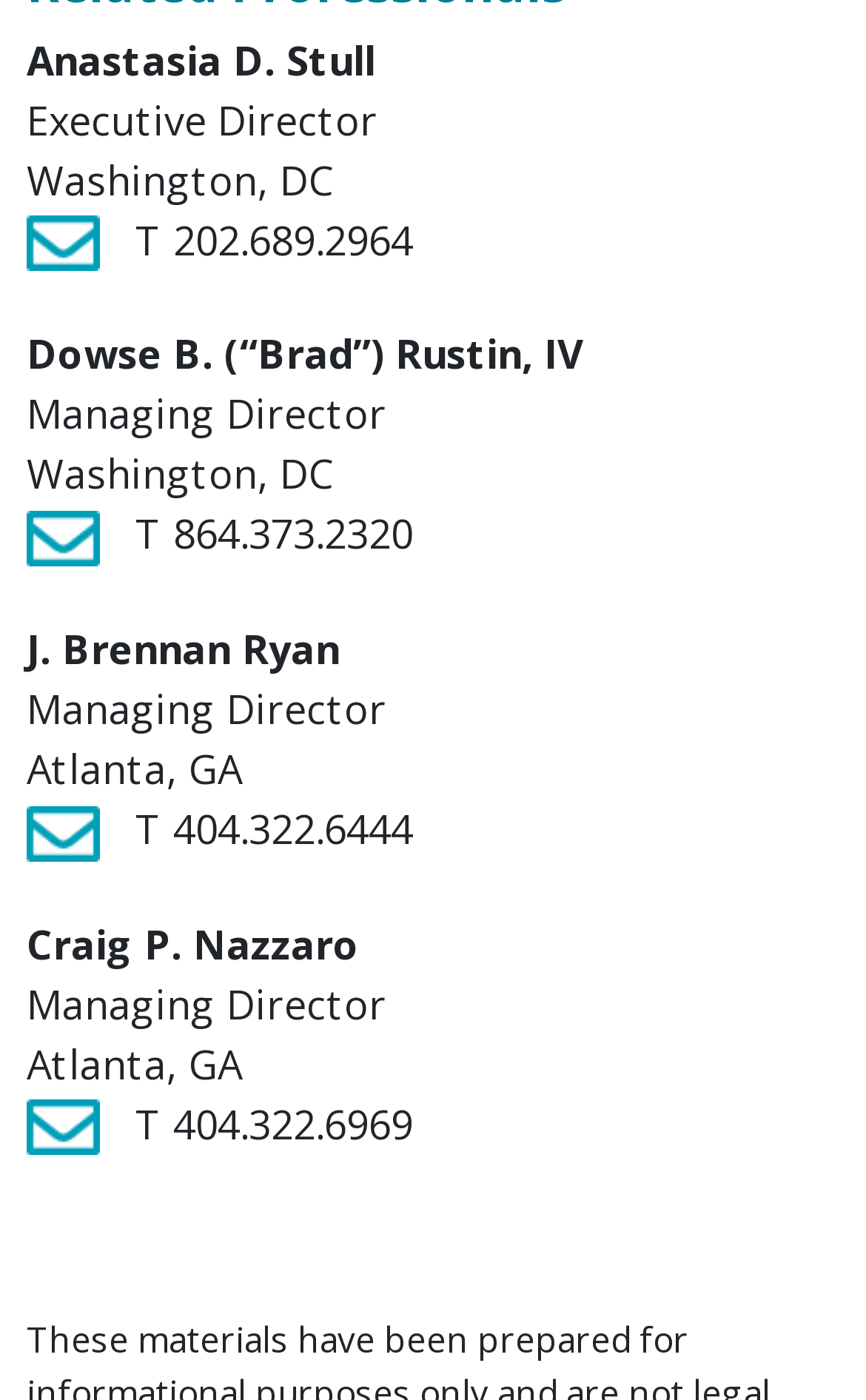How many Managing Directors are listed on the webpage?
Provide a thorough and detailed answer to the question.

After carefully examining the webpage, I found three individuals with the job title Managing Director: Dowse B. (“Brad”) Rustin, IV, J. Brennan Ryan, and Craig P. Nazzaro.